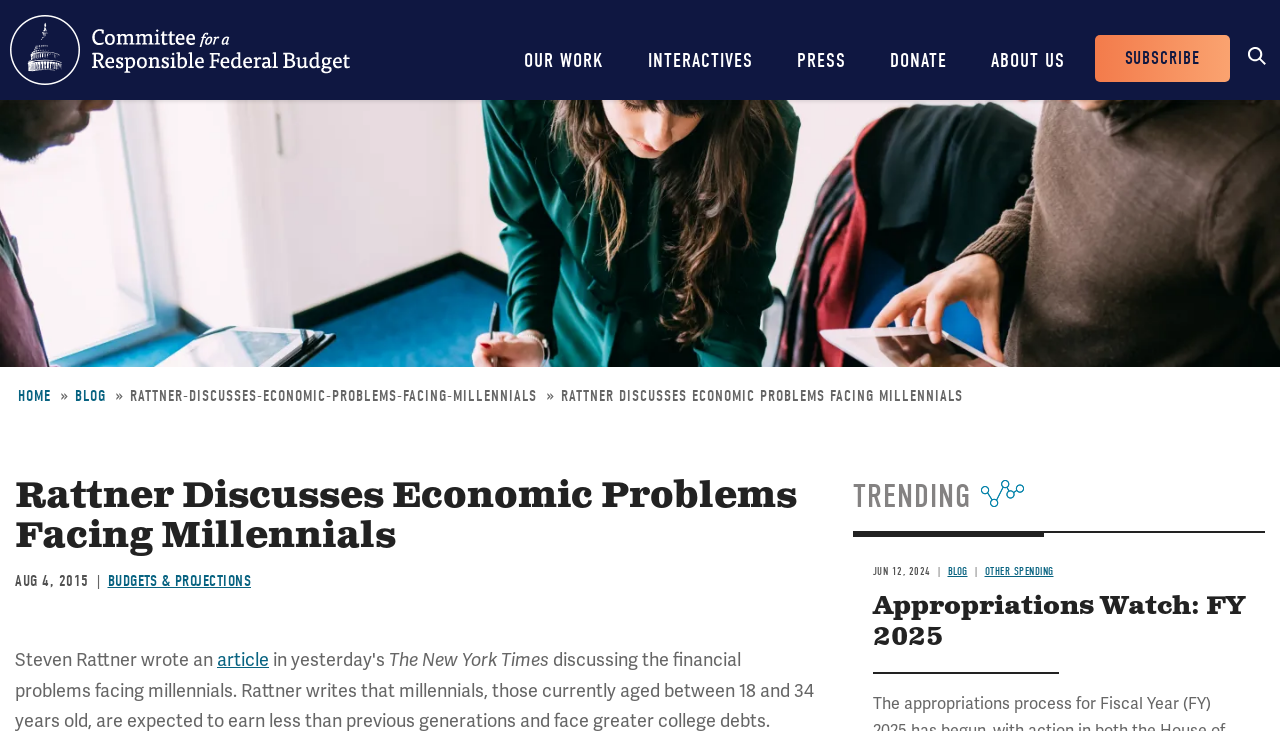Could you highlight the region that needs to be clicked to execute the instruction: "Visit the Meetup page"?

None